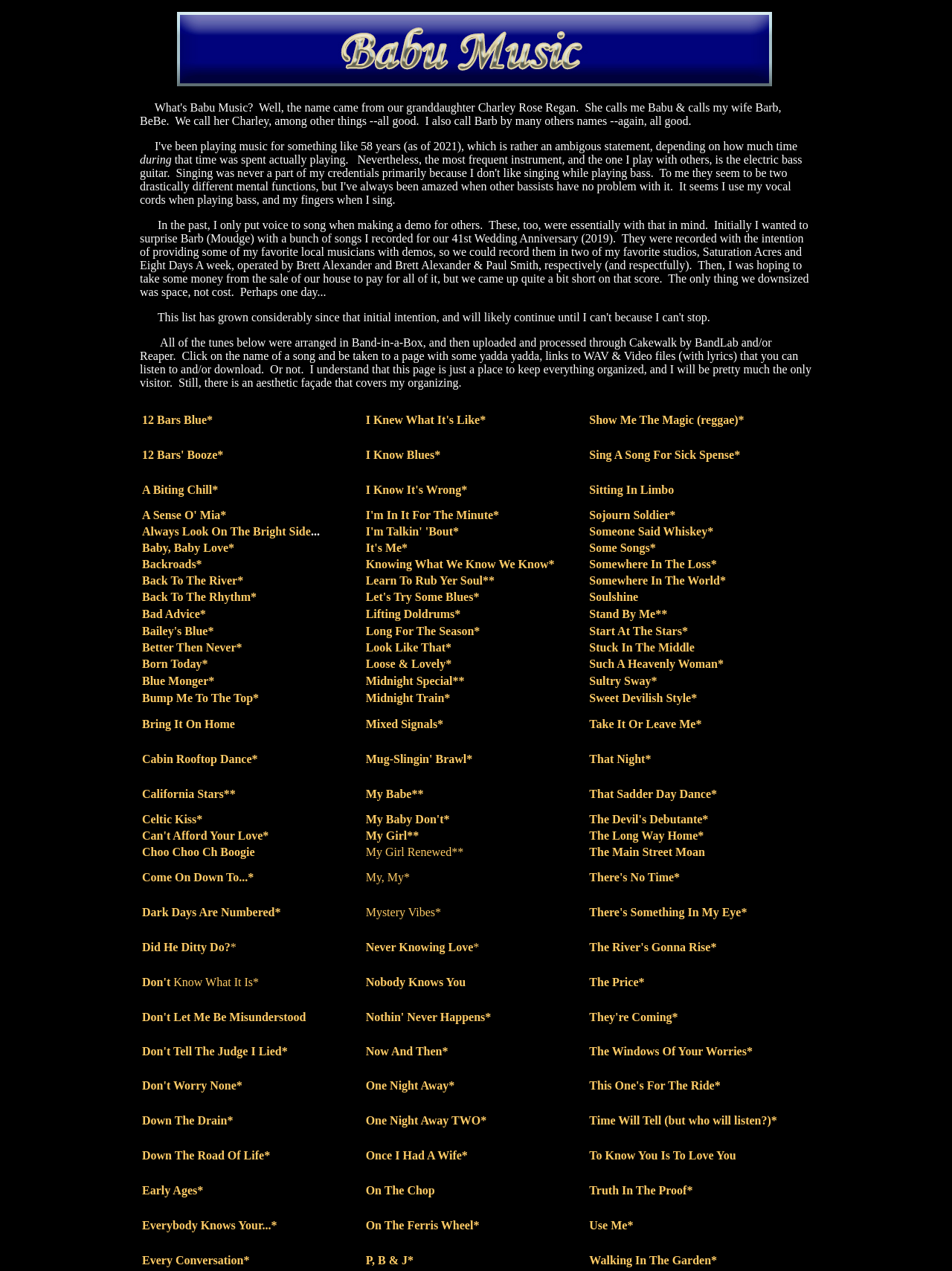Generate a comprehensive description of the webpage.

The webpage is titled "Babu Music" and features a prominent image at the top, taking up about 62% of the width and 6% of the height of the page. Below the image, there is a brief paragraph of text, followed by a longer passage that discusses the author's experience with music and their intentions behind creating demos for local musicians.

The main content of the page is a grid of links, organized into rows, each containing three links. There are 16 rows in total, with each link representing a song title. The song titles are a mix of original compositions and covers, with some featuring asterisks or other symbols. The links are evenly spaced and take up most of the page's width.

The overall layout is clean and easy to navigate, with a clear hierarchy of elements. The image and introductory text are positioned at the top, followed by the main grid of links. The text passages are well-formatted and easy to read, with a clear distinction between the introductory paragraph and the longer passage that follows.